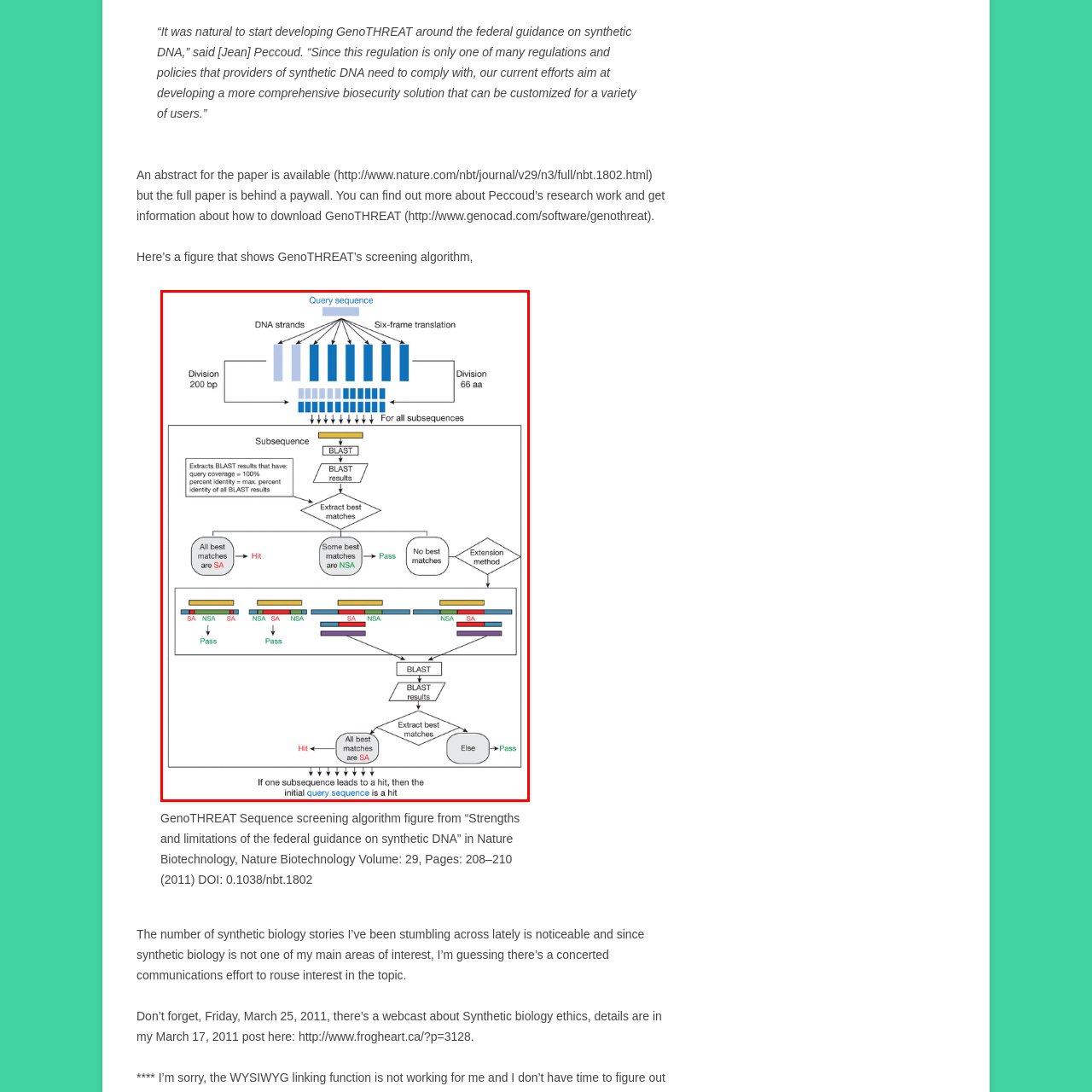Write a comprehensive caption detailing the image within the red boundary.

The image illustrates the screening algorithm used by GenoTHREAT in the analysis of synthetic DNA sequences. It begins with a "Query sequence" represented by DNA strands, which are divided into subsequences of 200 base pairs and further translated into six-frame translations of 66 amino acids. 

The algorithm follows a flowchart layout where each subsequent step involves extracting results from the BLAST tool, aimed at identifying matches based on specific criteria. 

Key stages include: 
1. **Subsequence Evaluation** - The BLAST results are filtered for those with a query coverage of 100% and other parameters regarding identity percentage, leading to the selection of "best matches."
2. **Analysis of Best Matches** - The results are categorized into hits (denoted as SA), pass matches (NSA), and those without matches, determining the next steps for further questioning.
3. **Final Result Extraction** - If any subsequence is deemed a hit, the initial query sequence is marked as a hit as well.

This graphic is derived from the paper titled “Strengths and limitations of the federal guidance on synthetic DNA” published in *Nature Biotechnology*, serving as a vital tool in biosecurity research.